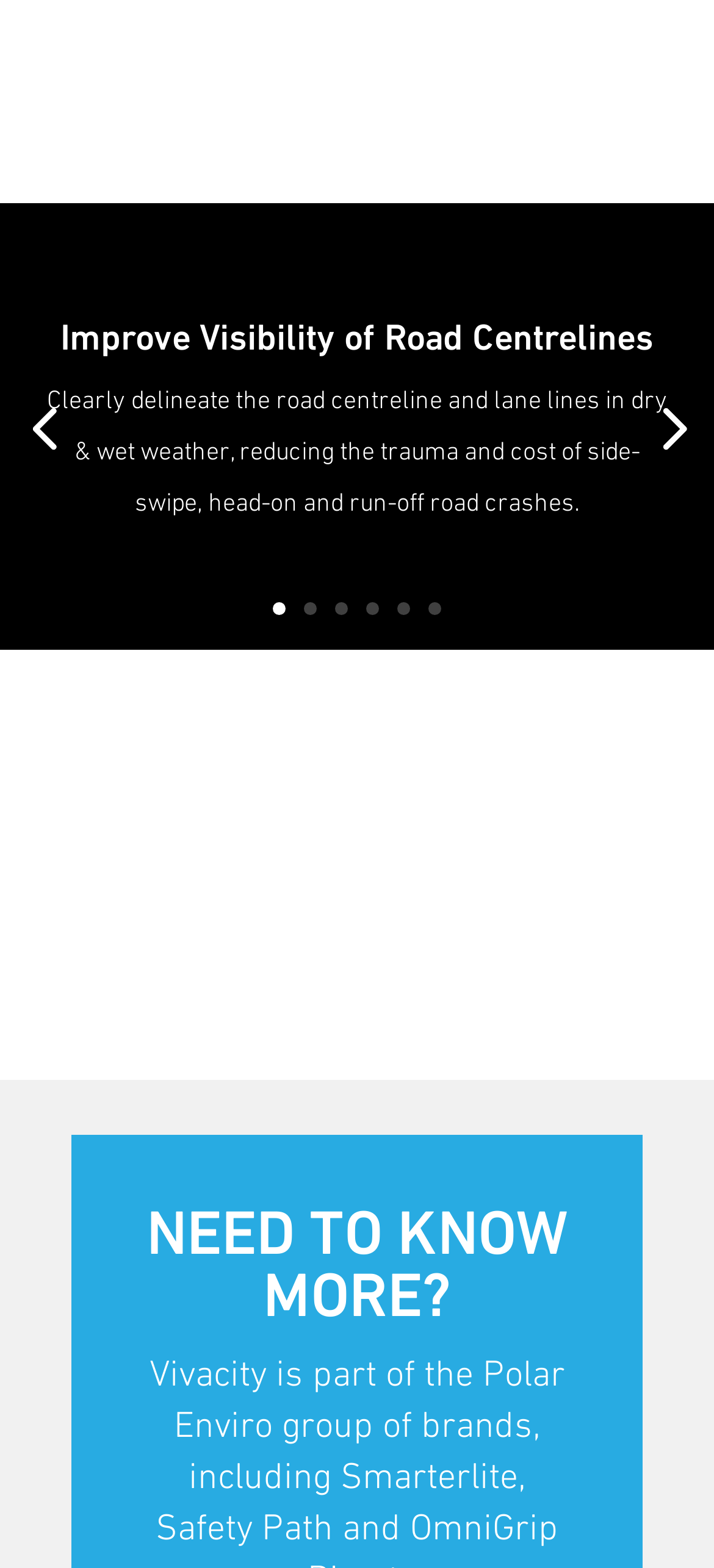Use a single word or phrase to respond to the question:
How many links are there on the webpage?

9